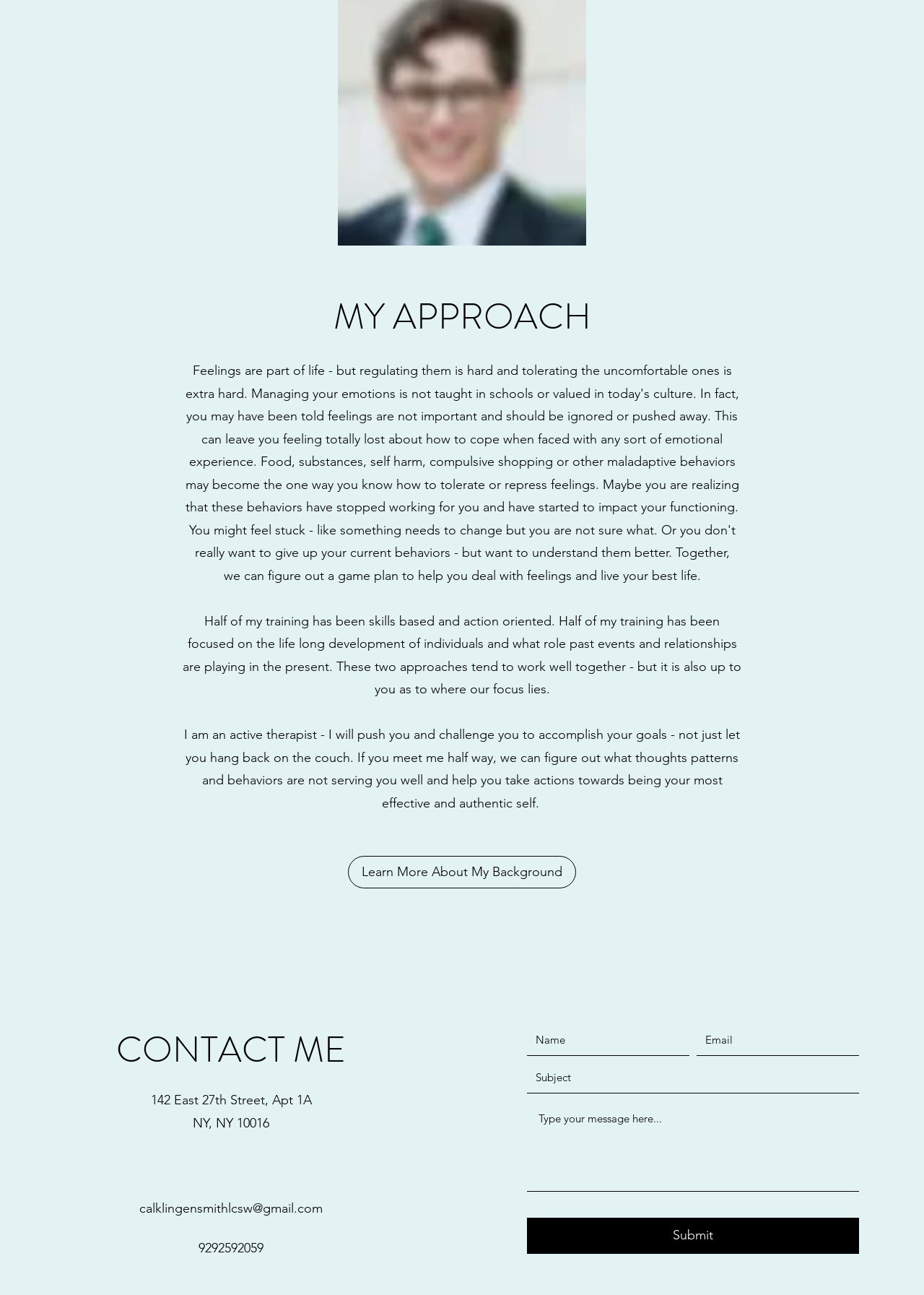Calculate the bounding box coordinates of the UI element given the description: "placeholder="Type your message here..."".

[0.57, 0.85, 0.93, 0.92]